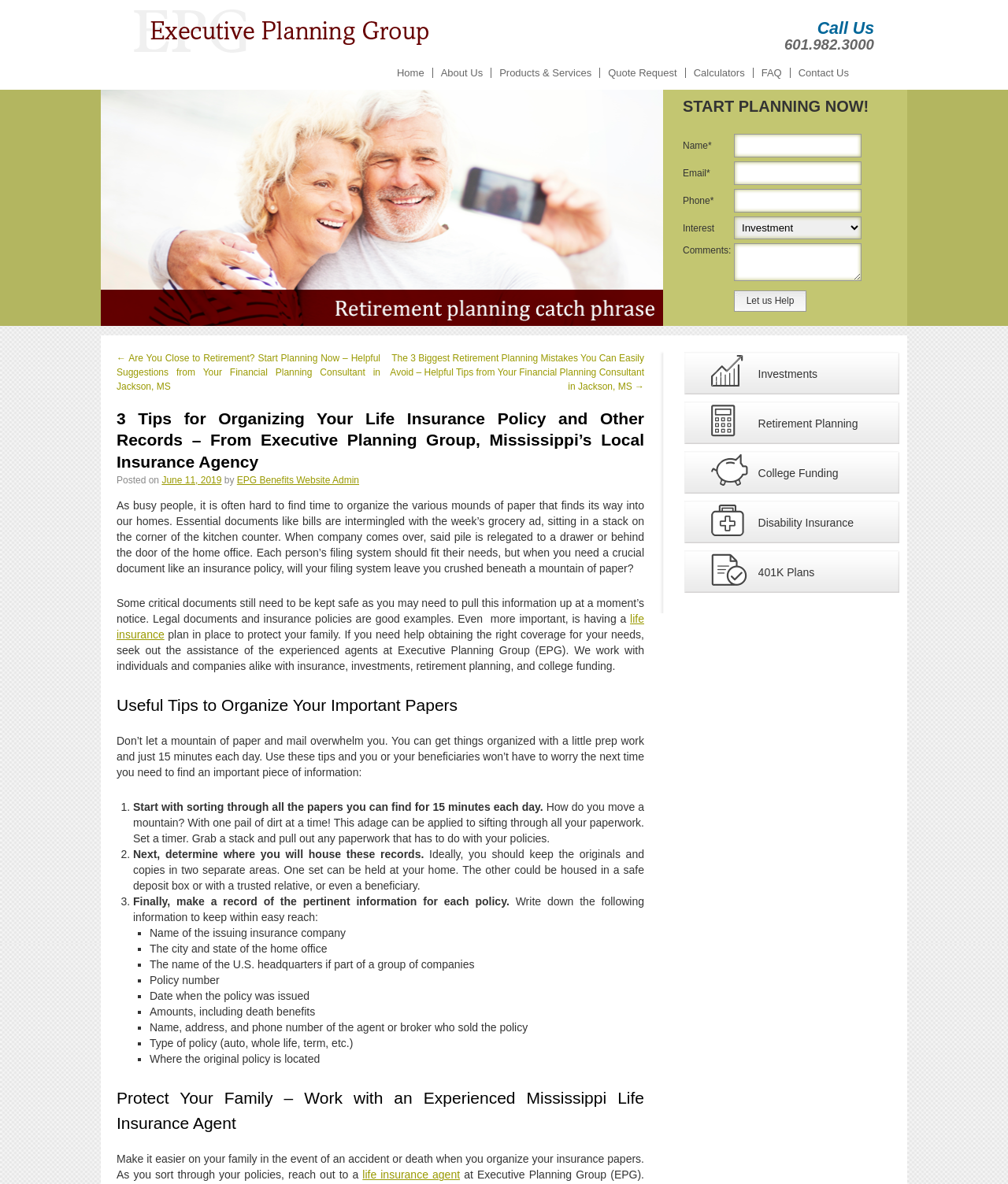Please specify the bounding box coordinates of the clickable region to carry out the following instruction: "Click the 'Contact Us' link". The coordinates should be four float numbers between 0 and 1, in the format [left, top, right, bottom].

[0.783, 0.057, 0.85, 0.066]